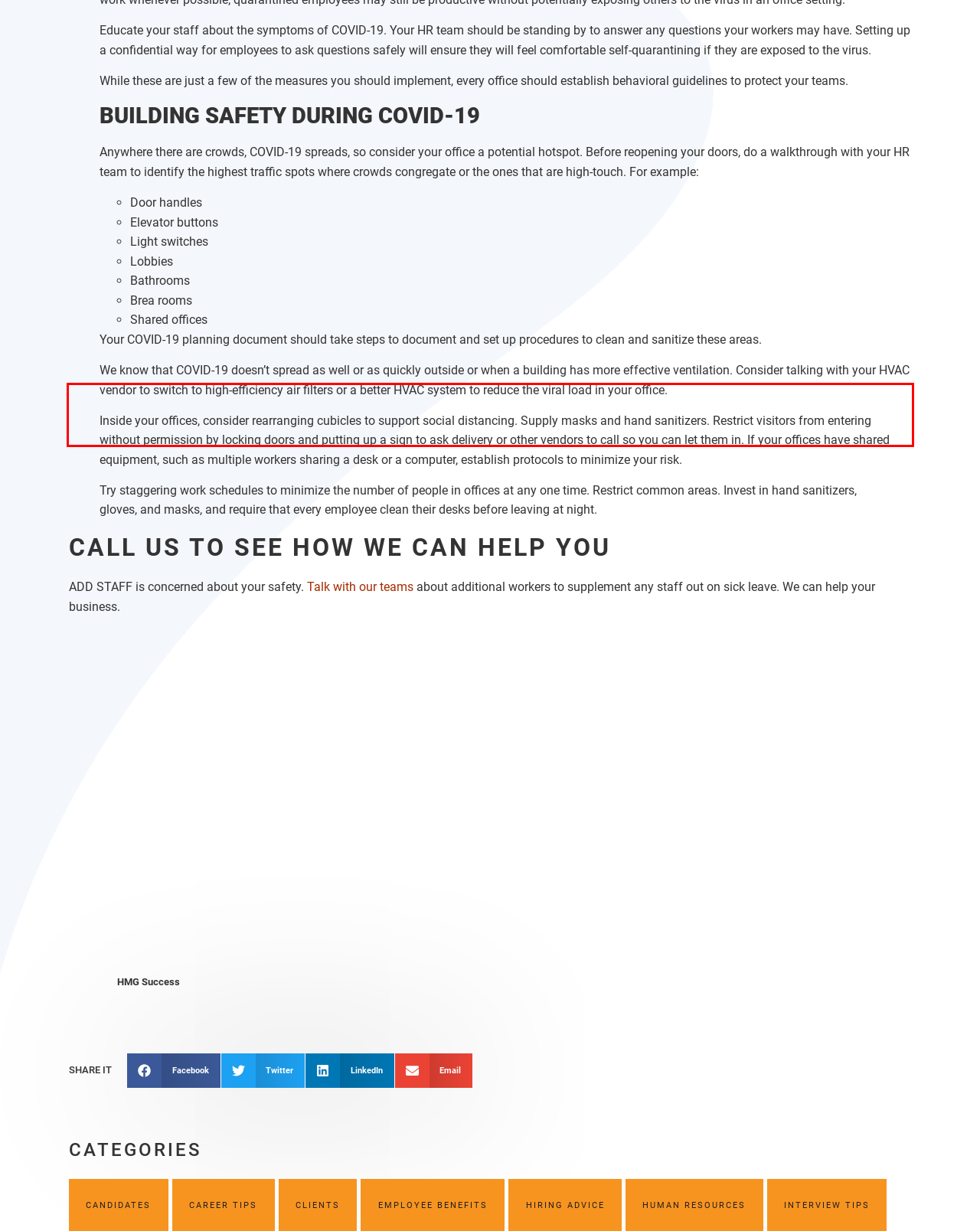In the screenshot of the webpage, find the red bounding box and perform OCR to obtain the text content restricted within this red bounding box.

Inside your offices, consider rearranging cubicles to support social distancing. Supply masks and hand sanitizers. Restrict visitors from entering without permission by locking doors and putting up a sign to ask delivery or other vendors to call so you can let them in. If your offices have shared equipment, such as multiple workers sharing a desk or a computer, establish protocols to minimize your risk.